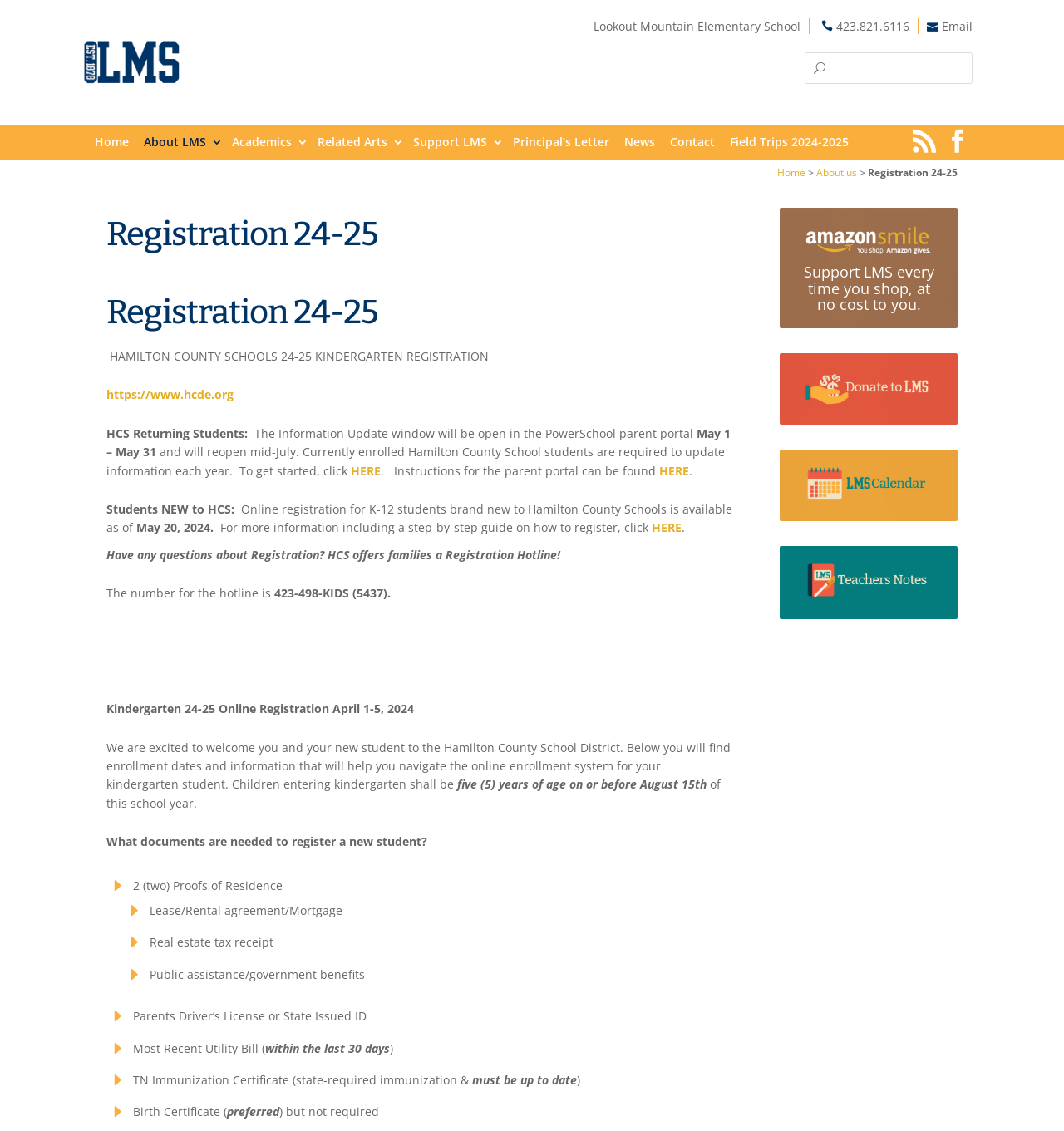Locate the bounding box coordinates of the clickable region to complete the following instruction: "Click the 'HERE' link to get started with the information update."

[0.33, 0.409, 0.358, 0.423]